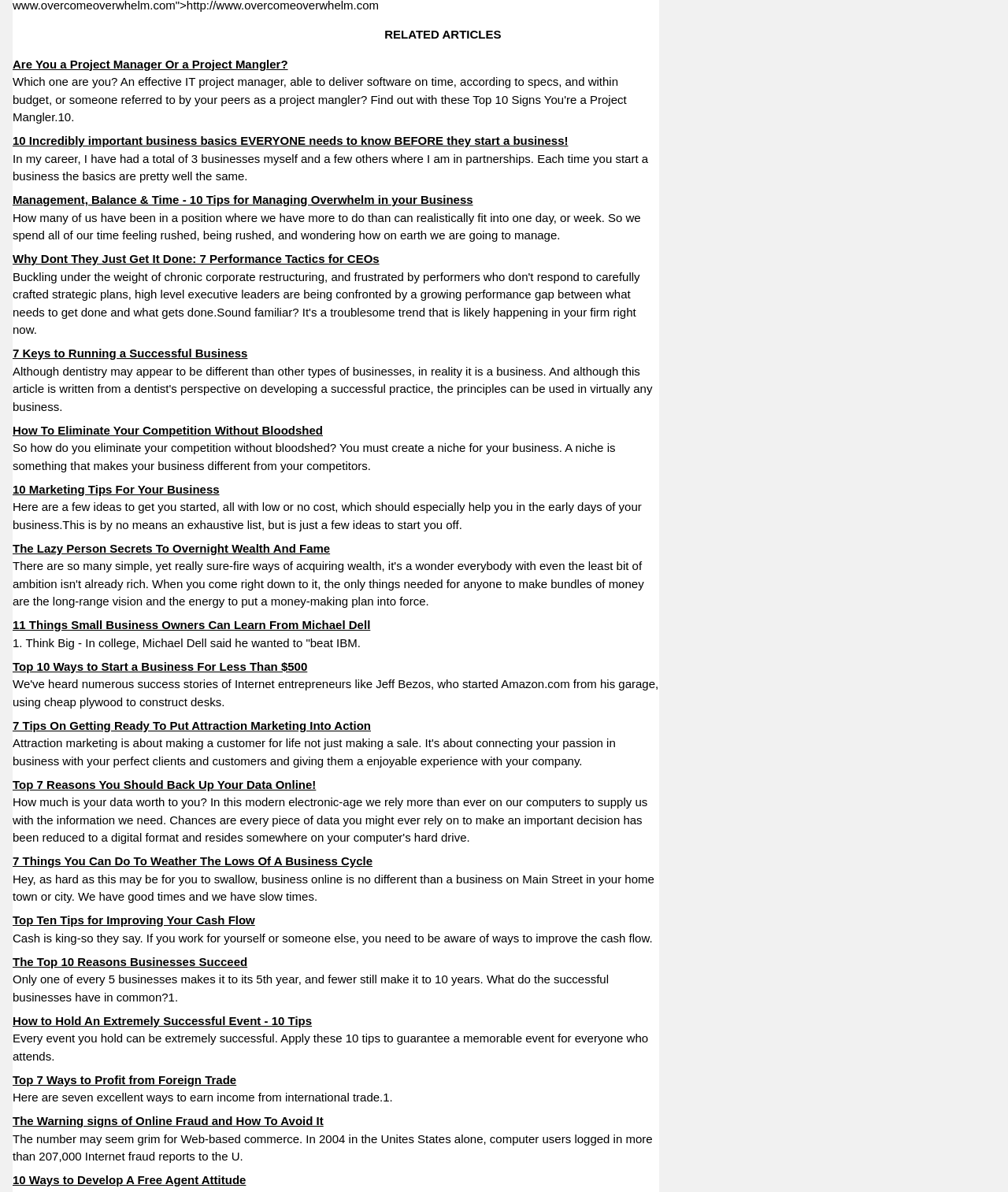Find the bounding box coordinates for the area that should be clicked to accomplish the instruction: "Search for products".

None